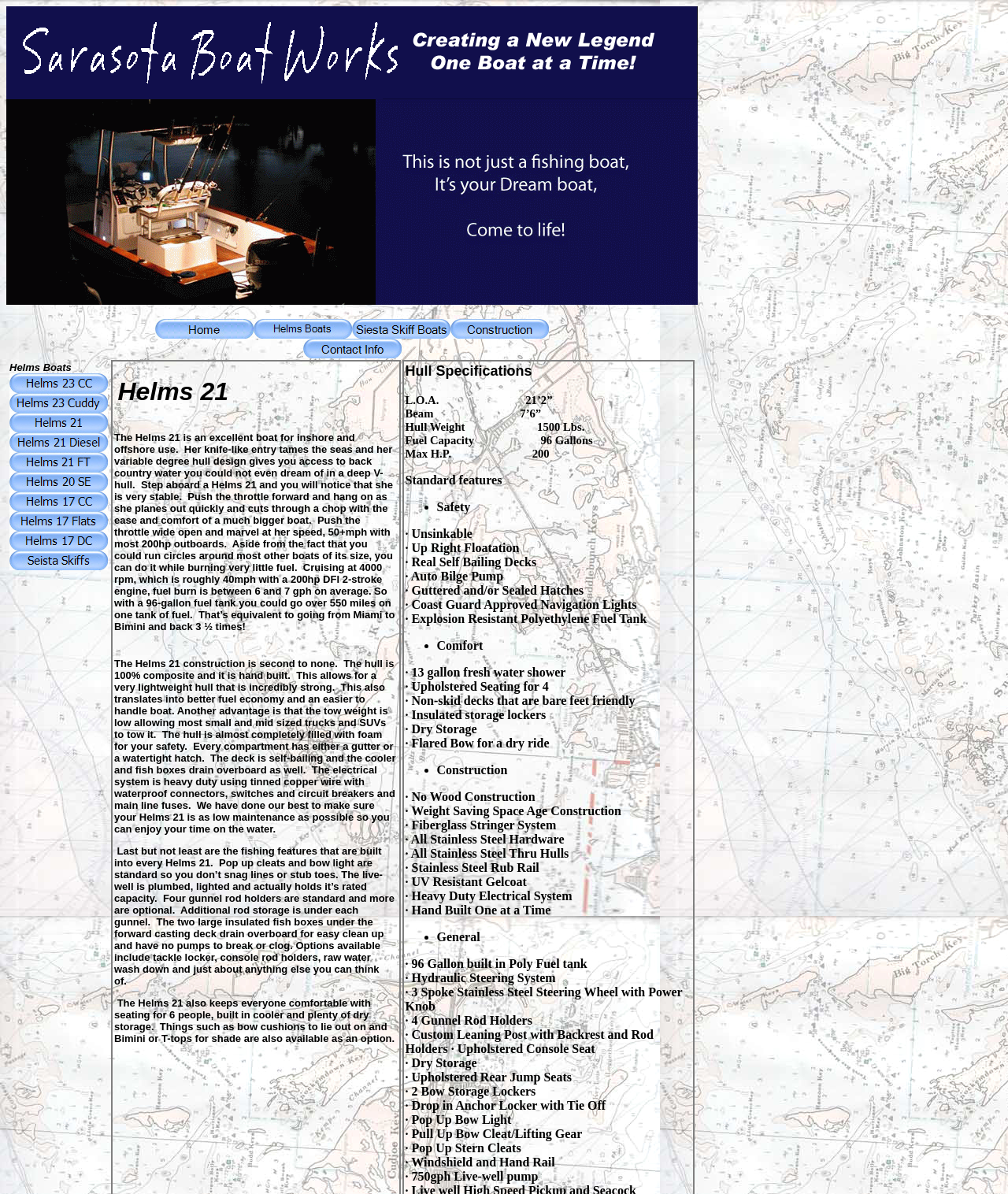What is the maximum horsepower of the boat?
Provide a short answer using one word or a brief phrase based on the image.

200